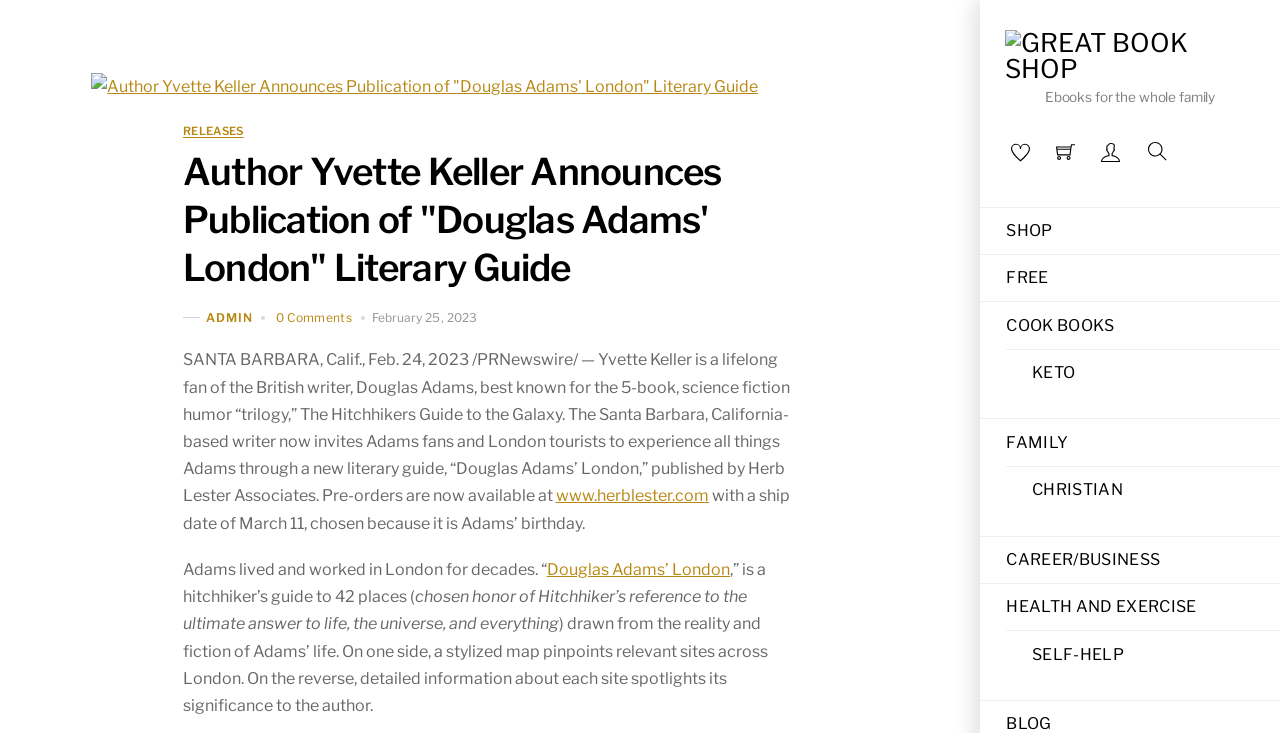What is the name of the publisher of the literary guide?
Answer the question with a single word or phrase derived from the image.

Herb Lester Associates